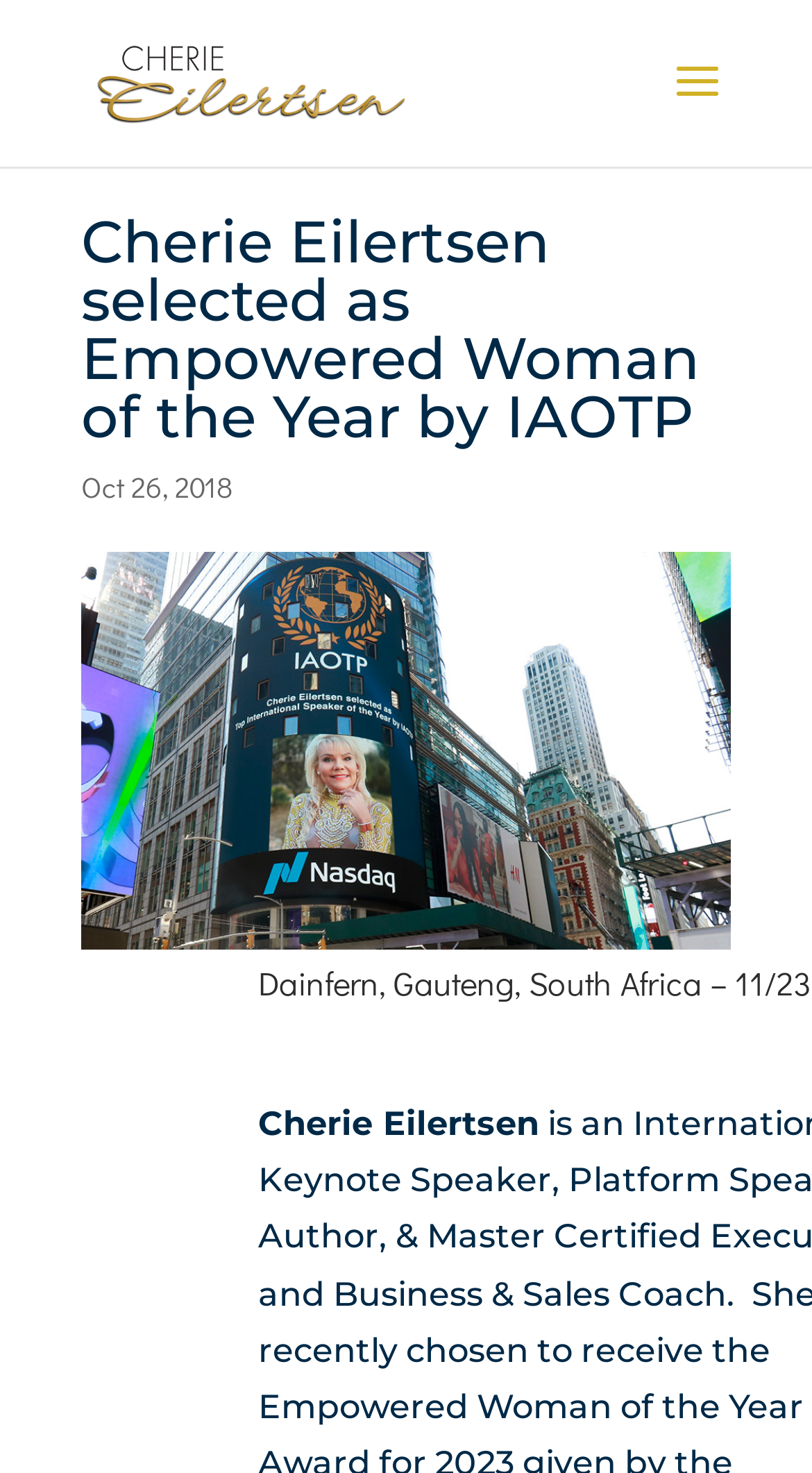Answer the question briefly using a single word or phrase: 
When was the article published?

Oct 26, 2018